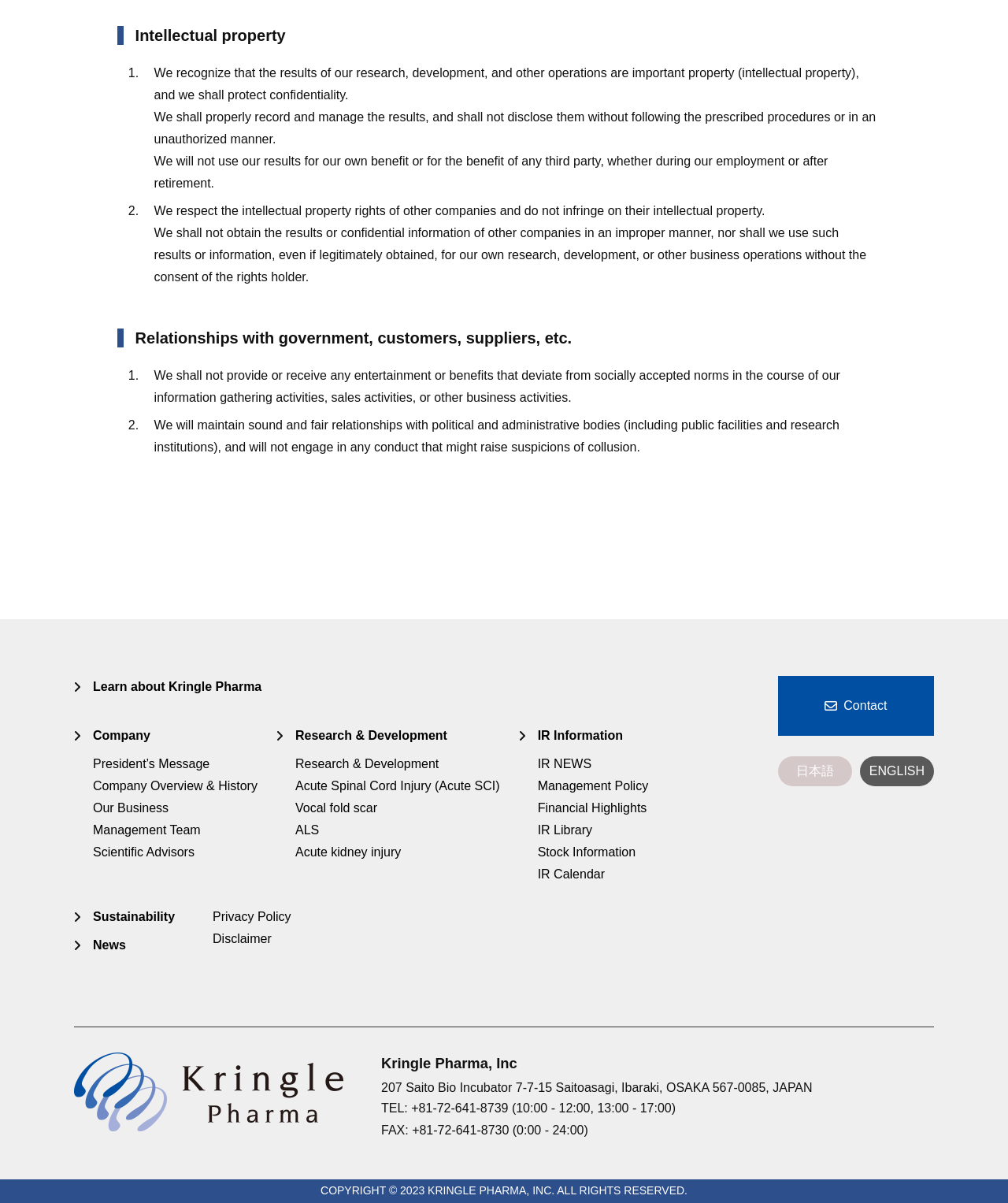Look at the image and write a detailed answer to the question: 
What is the company's policy on intellectual property?

Based on the webpage, the company recognizes the importance of intellectual property and has a policy to protect confidentiality by properly recording and managing results, and not disclosing them without following prescribed procedures or in an unauthorized manner.